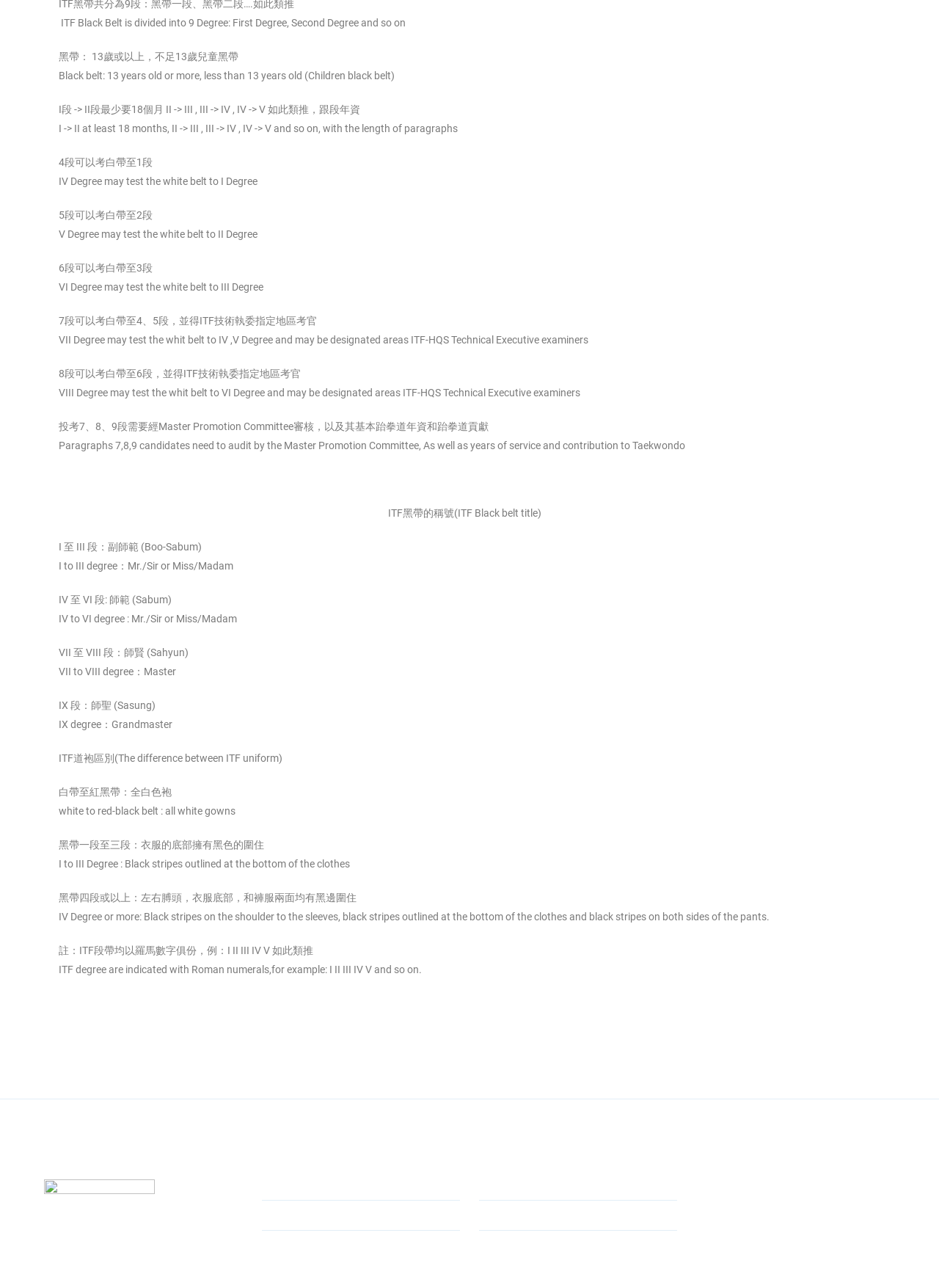What is the title of the ITF black belt?
Please provide a full and detailed response to the question.

The webpage has a section titled 'ITF黑帶的稱號(ITF Black belt title)' which indicates that the title of the ITF black belt is indeed 'ITF Black belt title'.